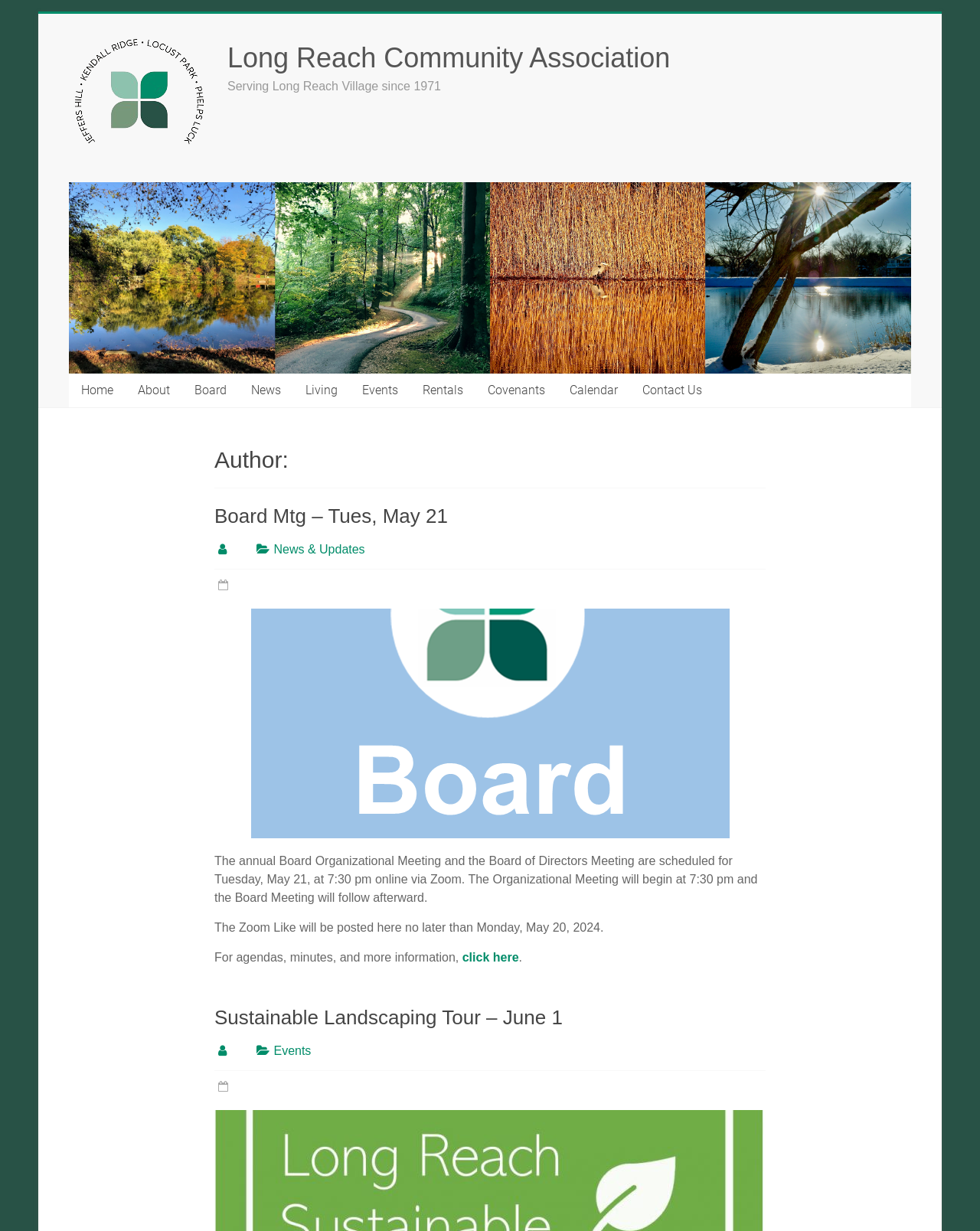Please specify the bounding box coordinates of the element that should be clicked to execute the given instruction: 'read about the board'. Ensure the coordinates are four float numbers between 0 and 1, expressed as [left, top, right, bottom].

[0.186, 0.304, 0.244, 0.331]